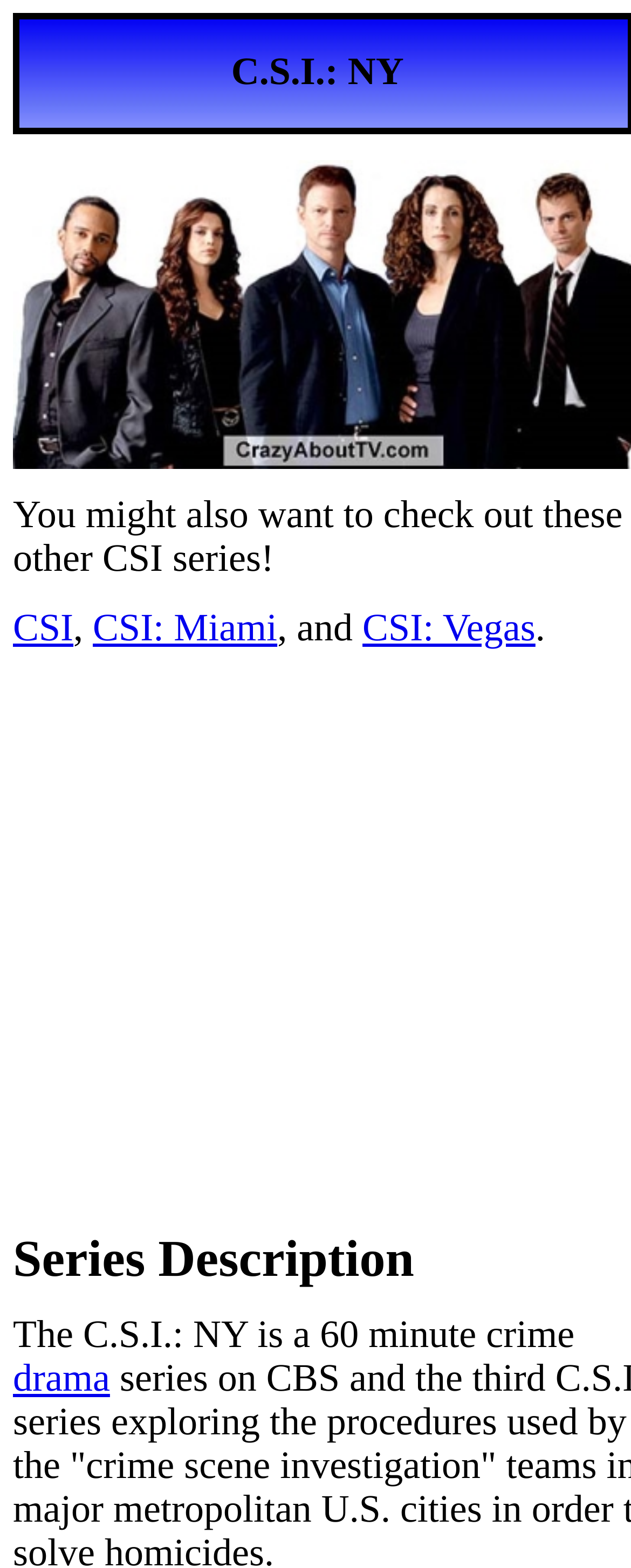What type of TV series is C.S.I.: NY?
Please give a detailed and thorough answer to the question, covering all relevant points.

The type of TV series can be inferred from the series description, which states that 'The C.S.I.: NY is a 60 minute crime drama'.